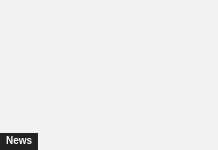What type of topics are likely to be covered in the news section? Look at the image and give a one-word or short phrase answer.

Cryptocurrency and blockchain